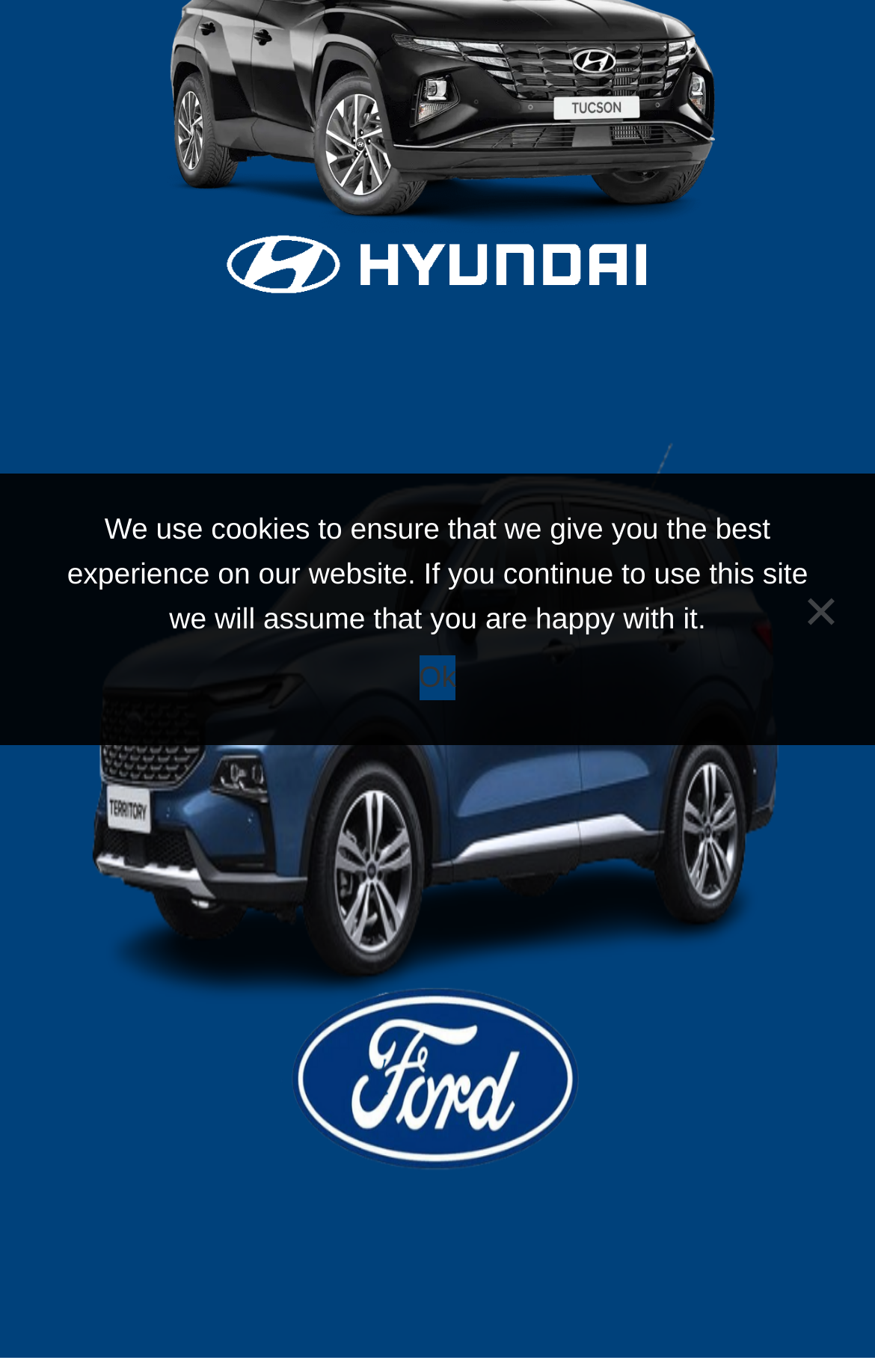Provide the bounding box coordinates of the HTML element this sentence describes: "alt="Brand Ford Curacao"". The bounding box coordinates consist of four float numbers between 0 and 1, i.e., [left, top, right, bottom].

[0.099, 0.296, 0.901, 0.869]